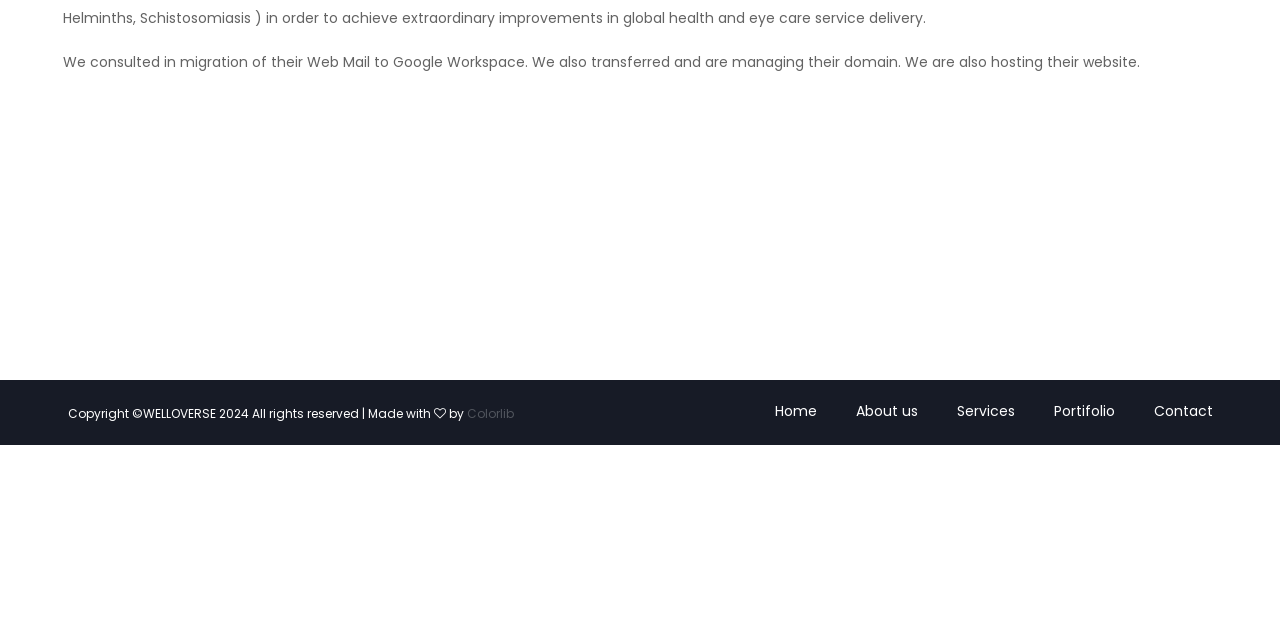Using the description: "Portifolio", determine the UI element's bounding box coordinates. Ensure the coordinates are in the format of four float numbers between 0 and 1, i.e., [left, top, right, bottom].

[0.823, 0.627, 0.871, 0.659]